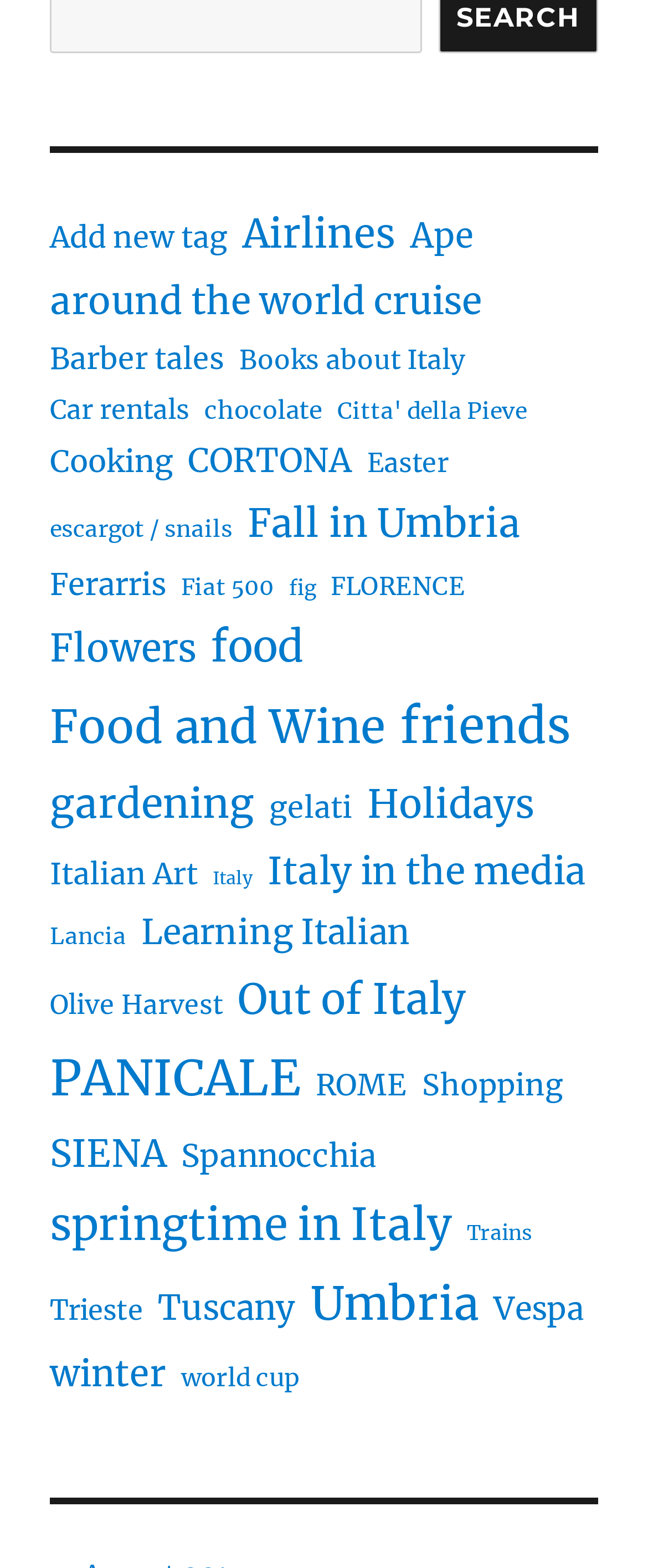How many items are in the 'Food and Wine' category?
Based on the screenshot, give a detailed explanation to answer the question.

I found the link element with the text 'Food and Wine' and saw that it has 53 items, according to the text in parentheses.